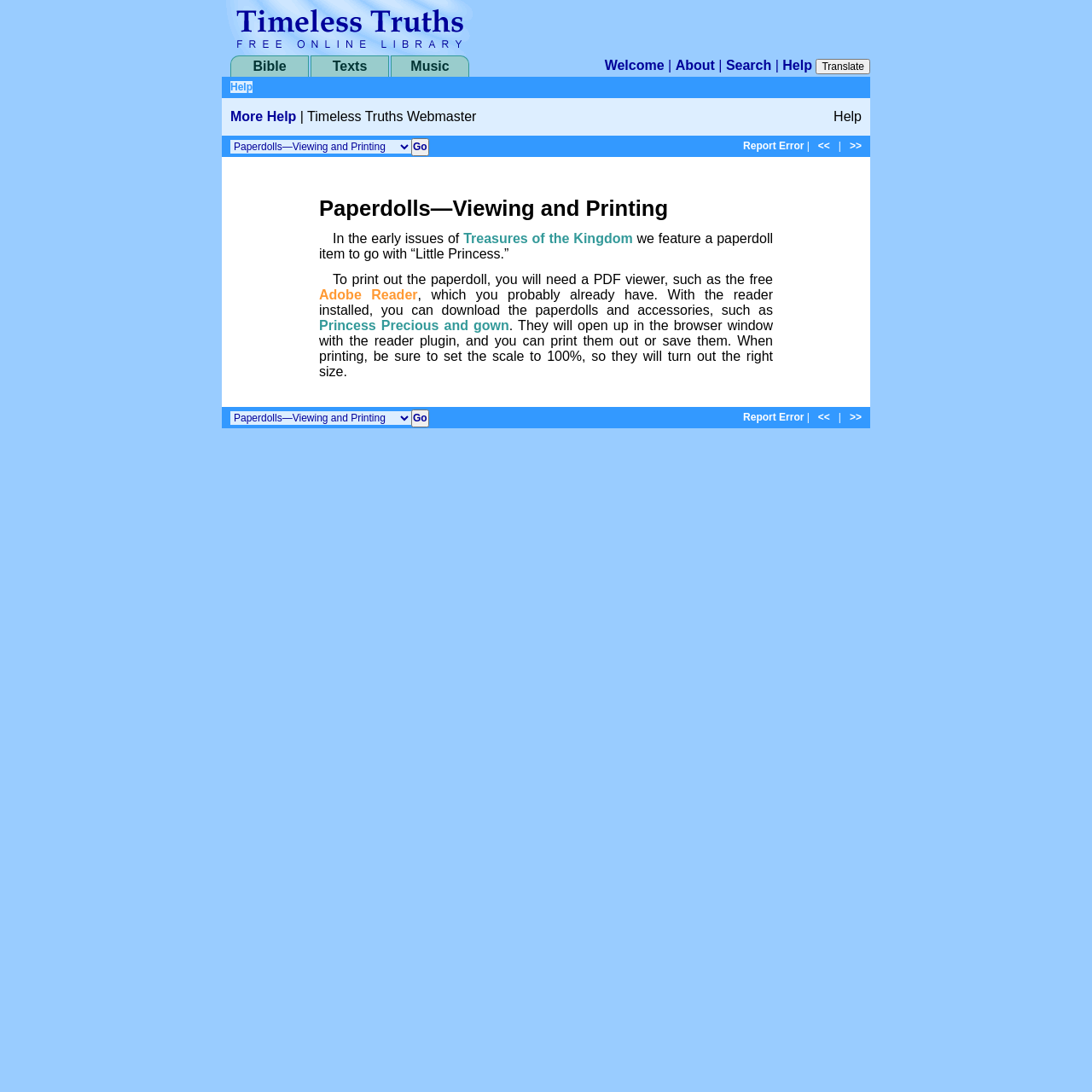Determine the primary headline of the webpage.

Paperdolls—Viewing and Printing